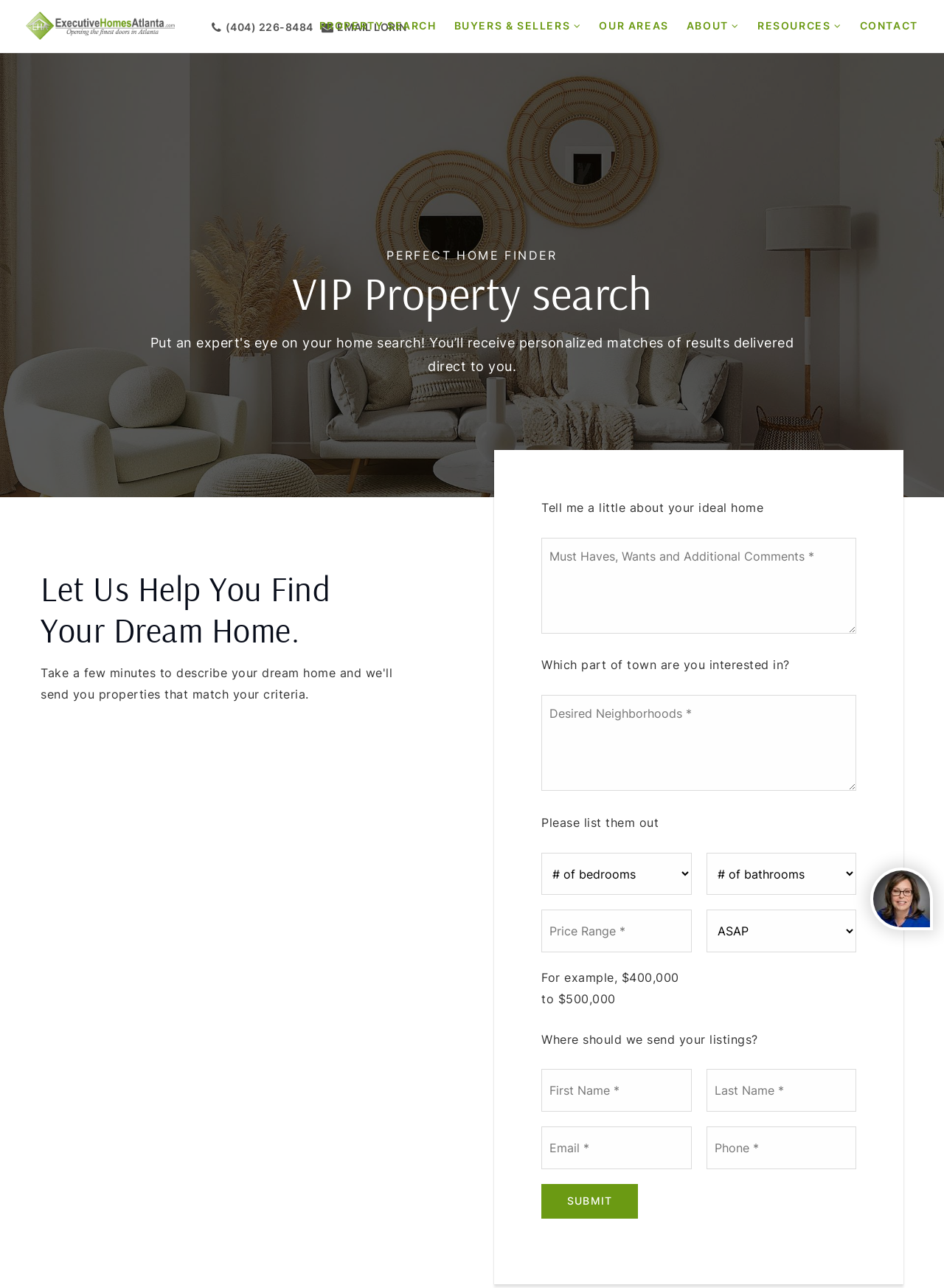Please give a succinct answer using a single word or phrase:
What is the function of the button at the bottom?

SUBMIT